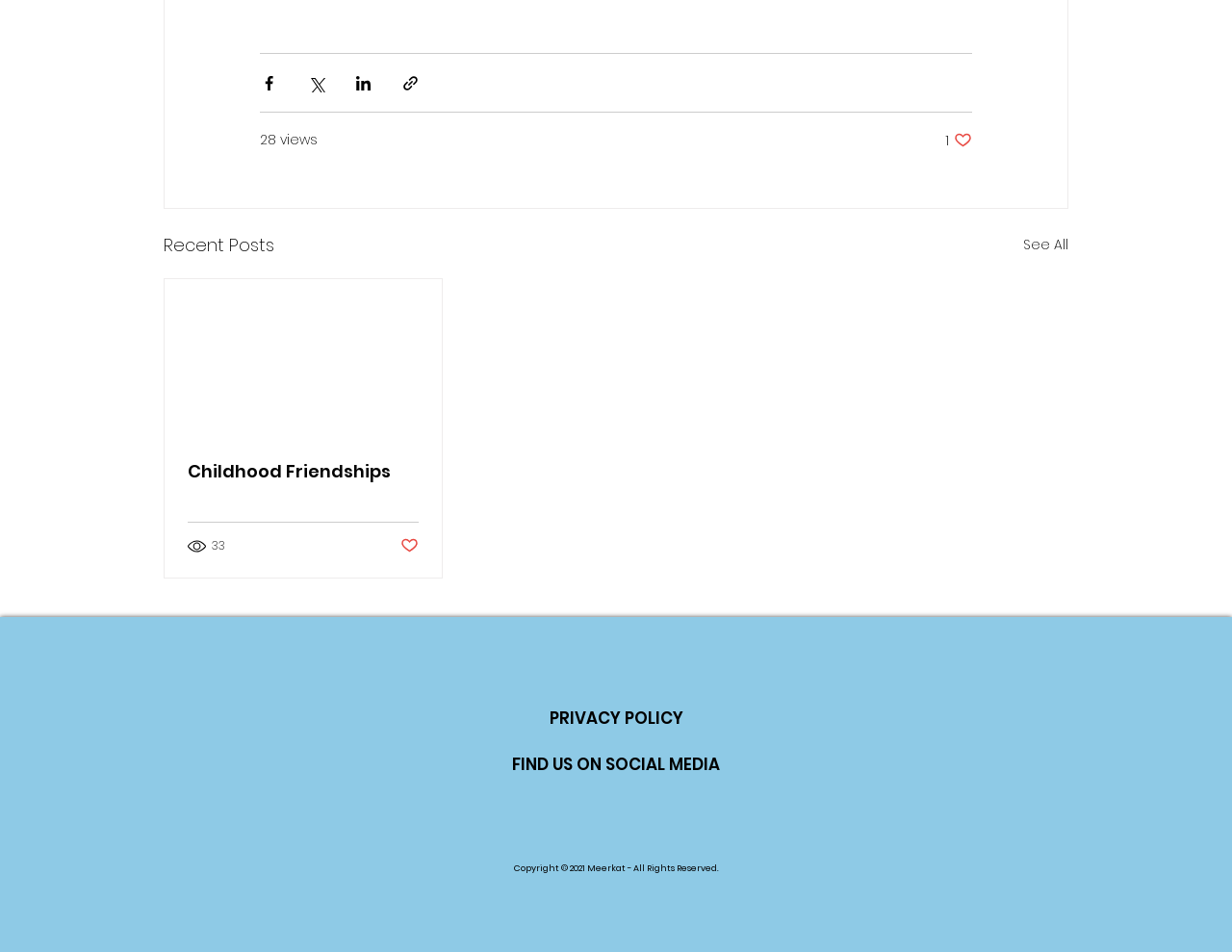Analyze the image and provide a detailed answer to the question: What is the copyright information at the bottom of the page?

The copyright information at the bottom of the page is 'Copyright 2021 Meerkat - All Rights Reserved.' This text is located in a heading element with a bounding box coordinate of [0.117, 0.906, 0.883, 0.92].